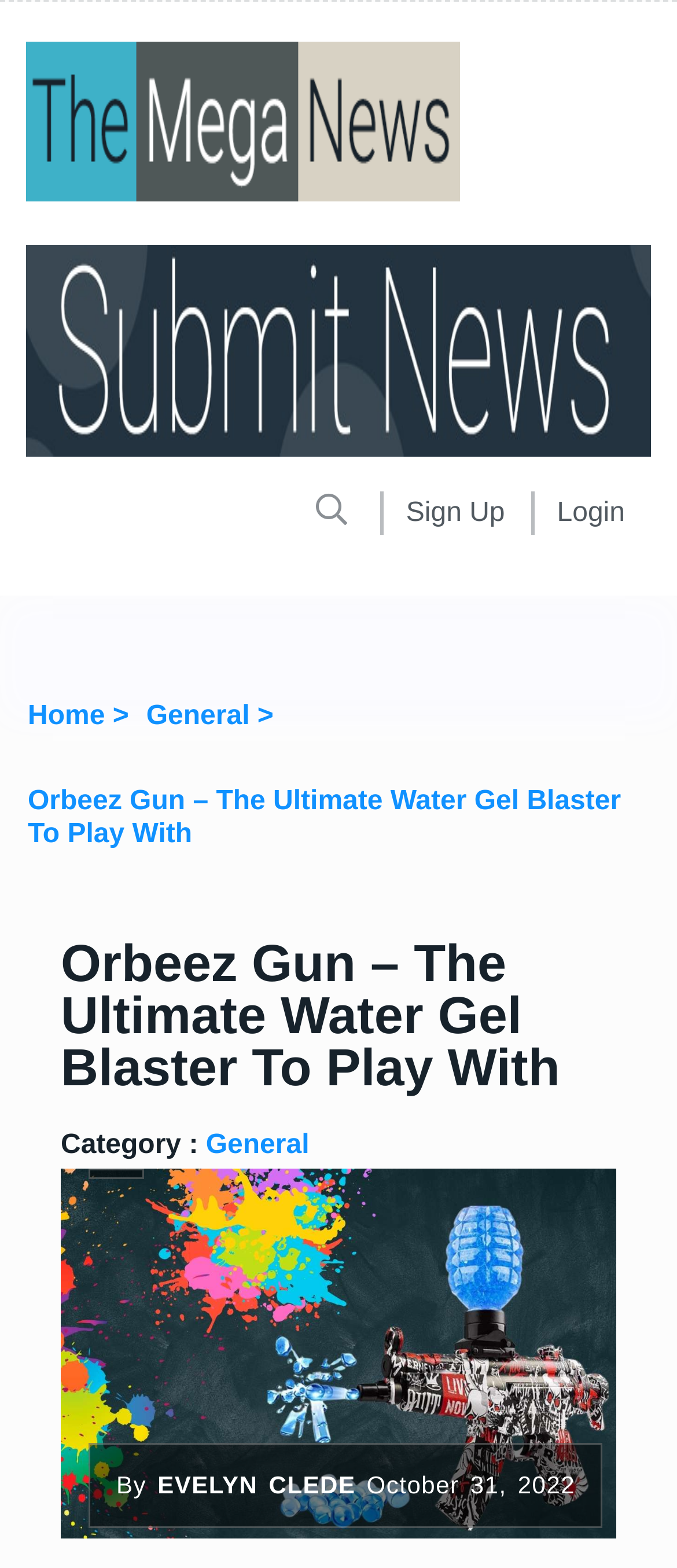Please provide the bounding box coordinates for the element that needs to be clicked to perform the instruction: "Explore GPS location". The coordinates must consist of four float numbers between 0 and 1, formatted as [left, top, right, bottom].

None